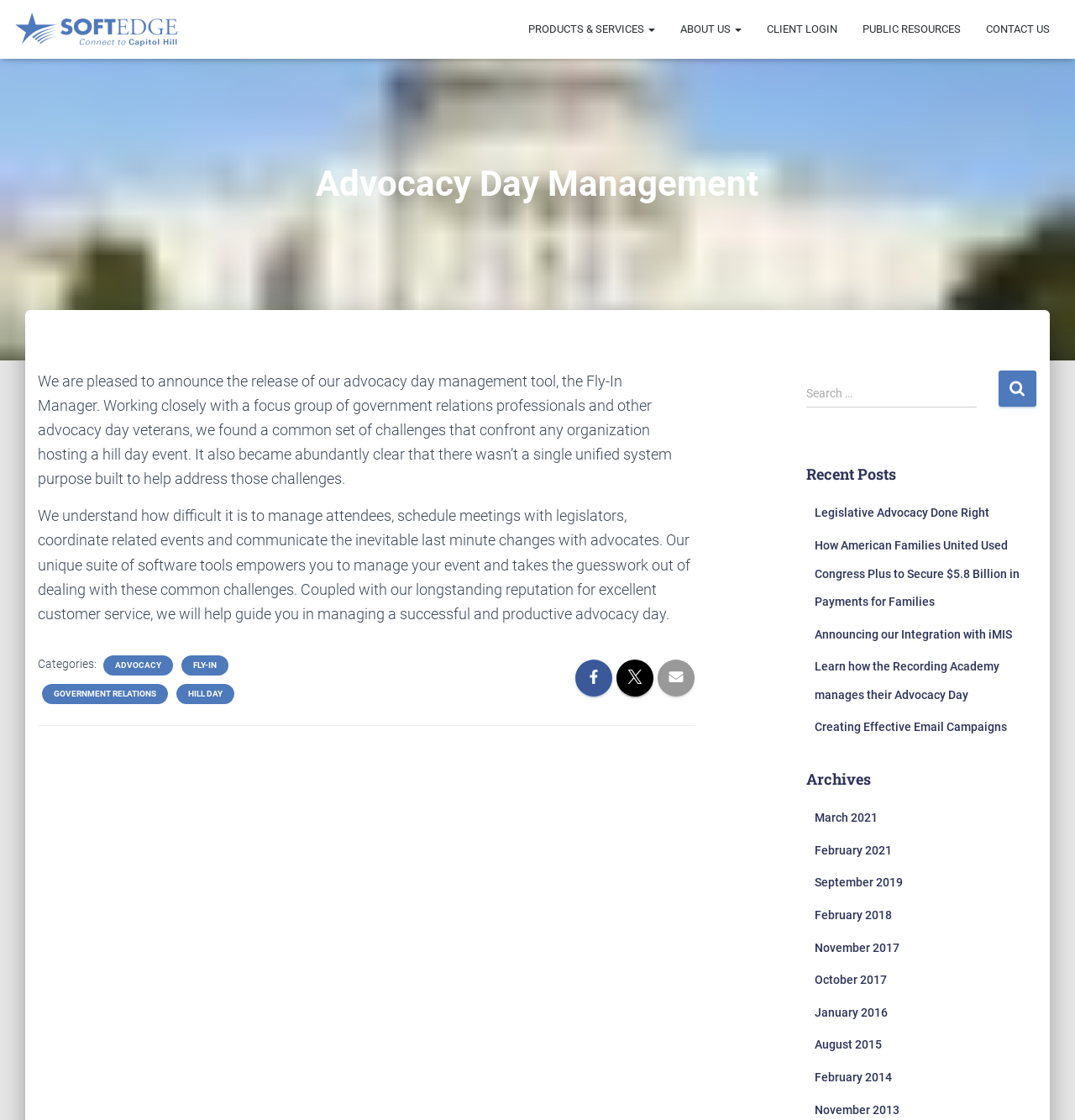Determine the bounding box coordinates for the area that should be clicked to carry out the following instruction: "View the 'March 2021' archives".

[0.758, 0.724, 0.816, 0.736]